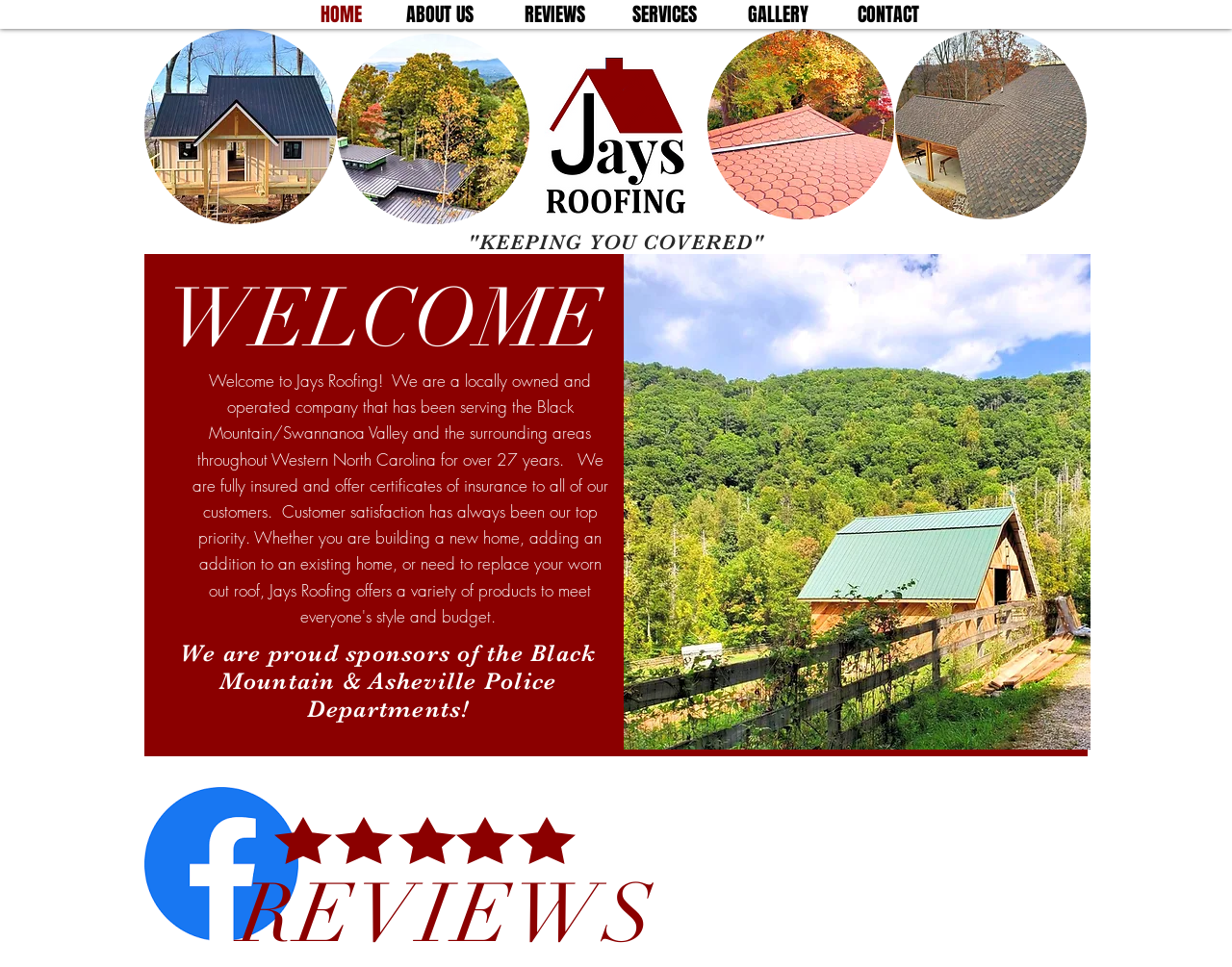Answer the following in one word or a short phrase: 
What is the color of the logo?

Maroon